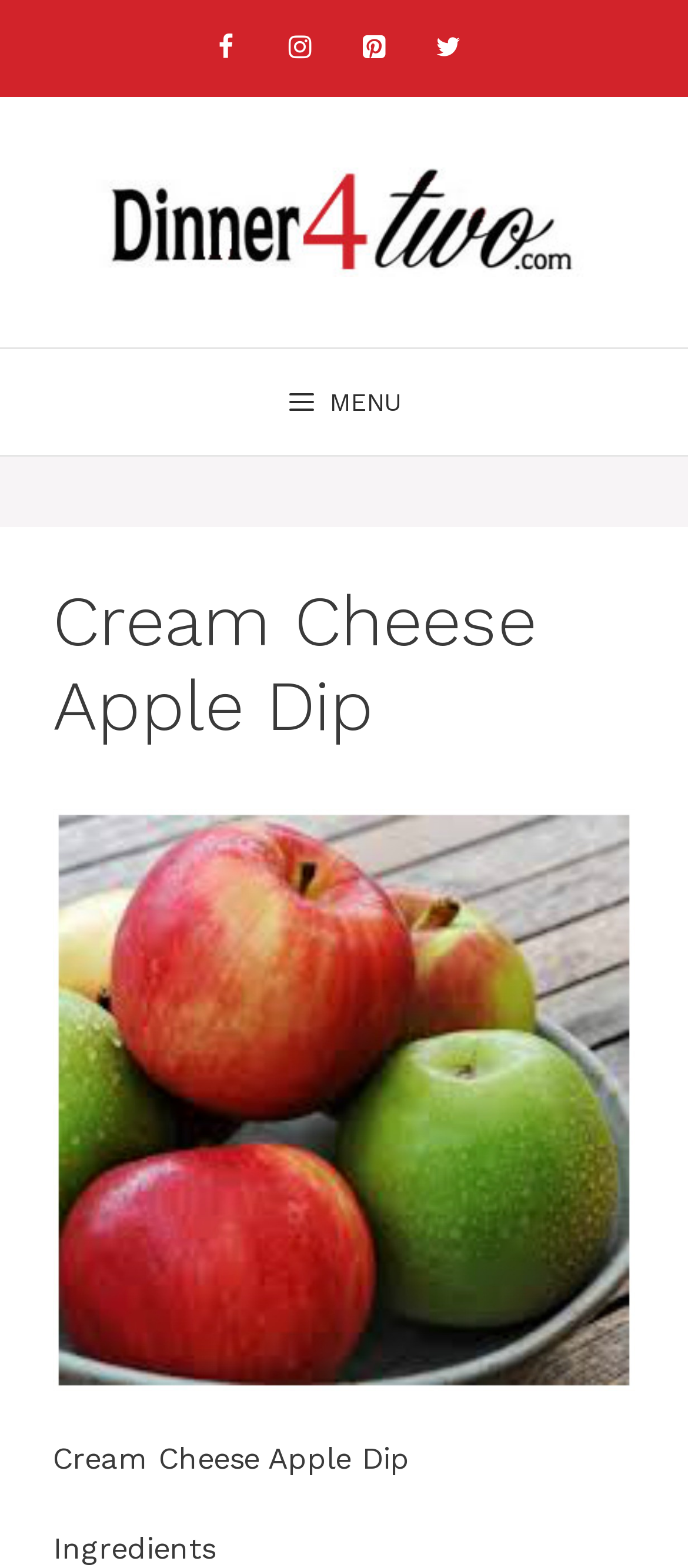Respond to the question below with a concise word or phrase:
What is the section below the main heading?

Ingredients